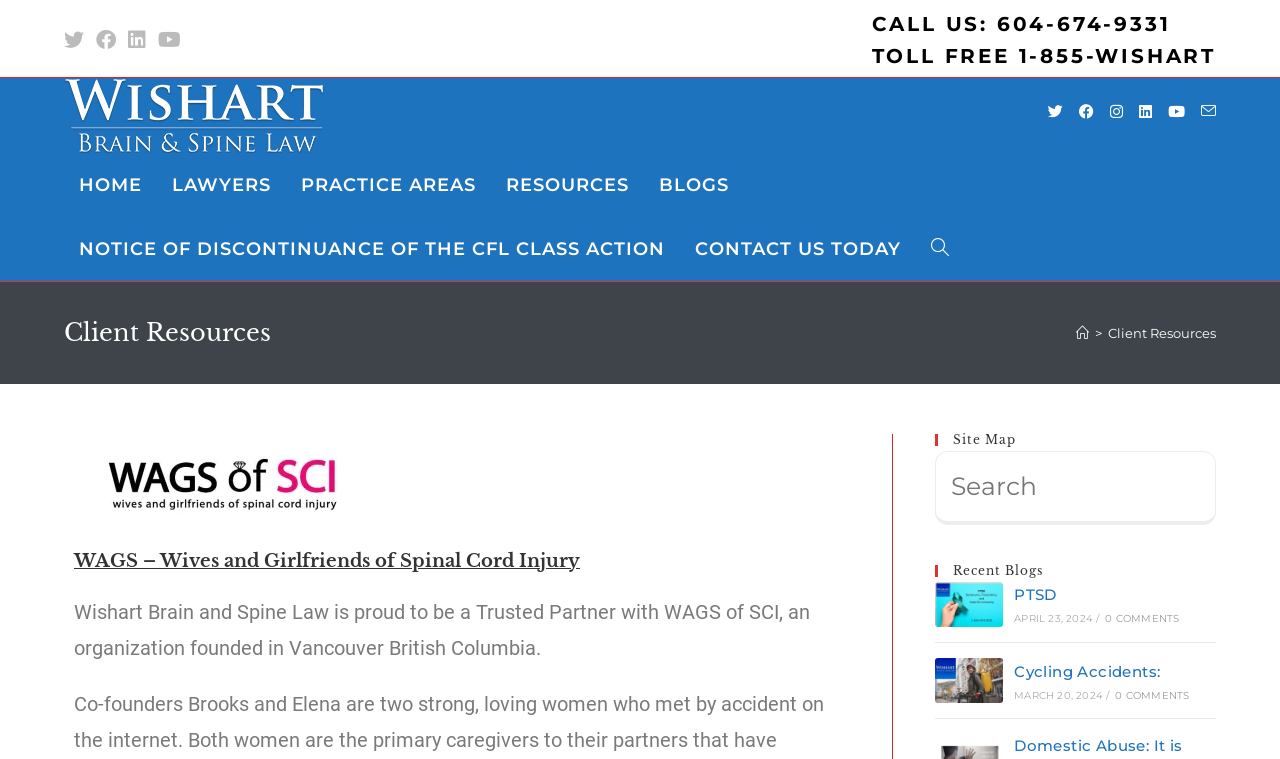Utilize the details in the image to thoroughly answer the following question: What is the purpose of the search box?

I found this information by looking at the search box and its label, which says 'Search this website', indicating that it is meant to be used to search for content within the website.